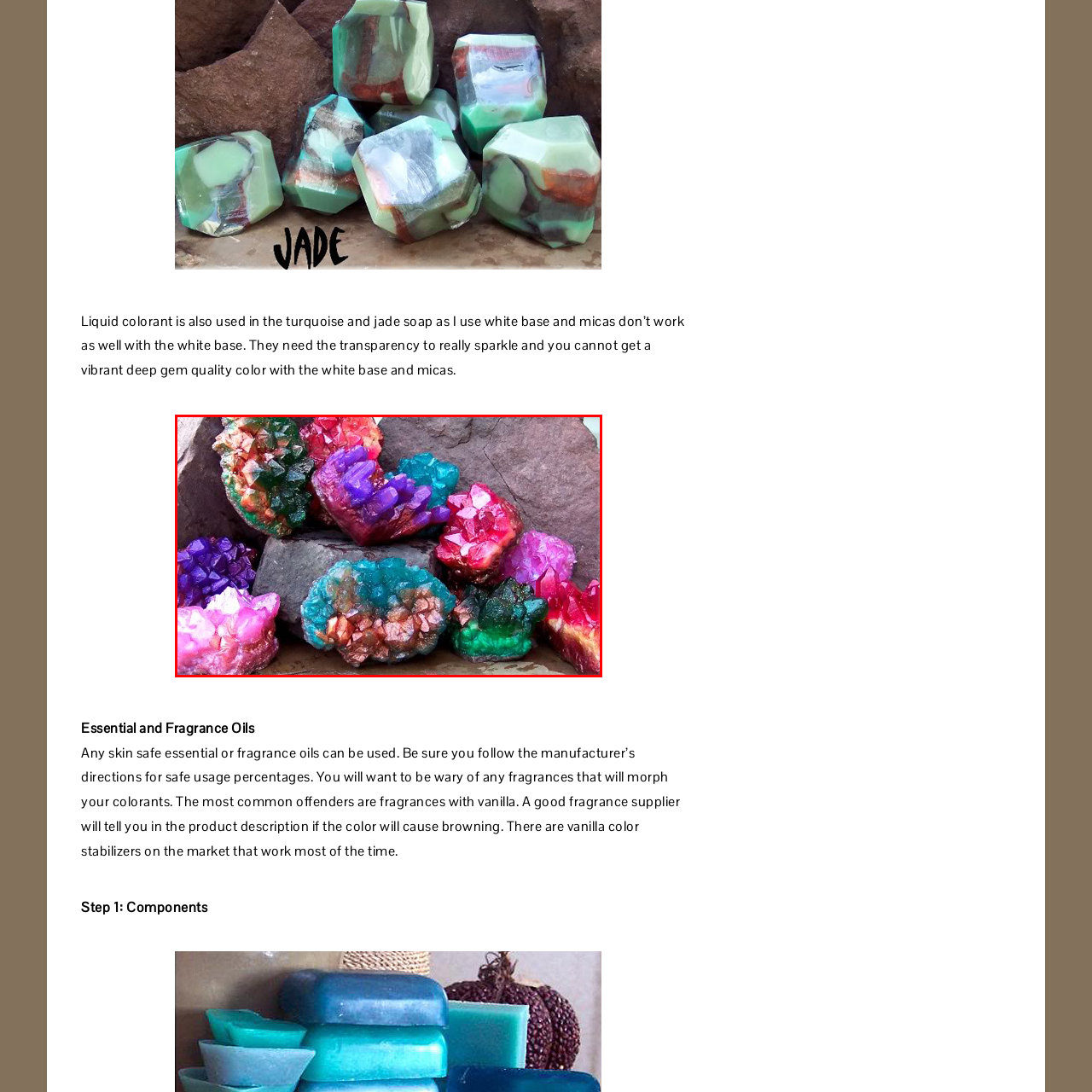Concentrate on the image inside the red frame and provide a detailed response to the subsequent question, utilizing the visual information from the image: 
What is the inspiration behind the aesthetic of the soap rocks?

The caption states that the soap rocks are designed to mimic the appearance of genuine gemstones, with intricate faceting and shimmering surfaces that enhance their visual appeal.